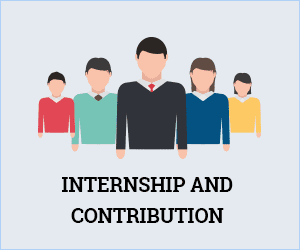What is prominently displayed below the figures?
Can you provide a detailed and comprehensive answer to the question?

Below the five illustrated figures, the words 'INTERNSHIP AND CONTRIBUTION' are prominently displayed in bold, black font, highlighting the theme of teamwork and the importance of internships.